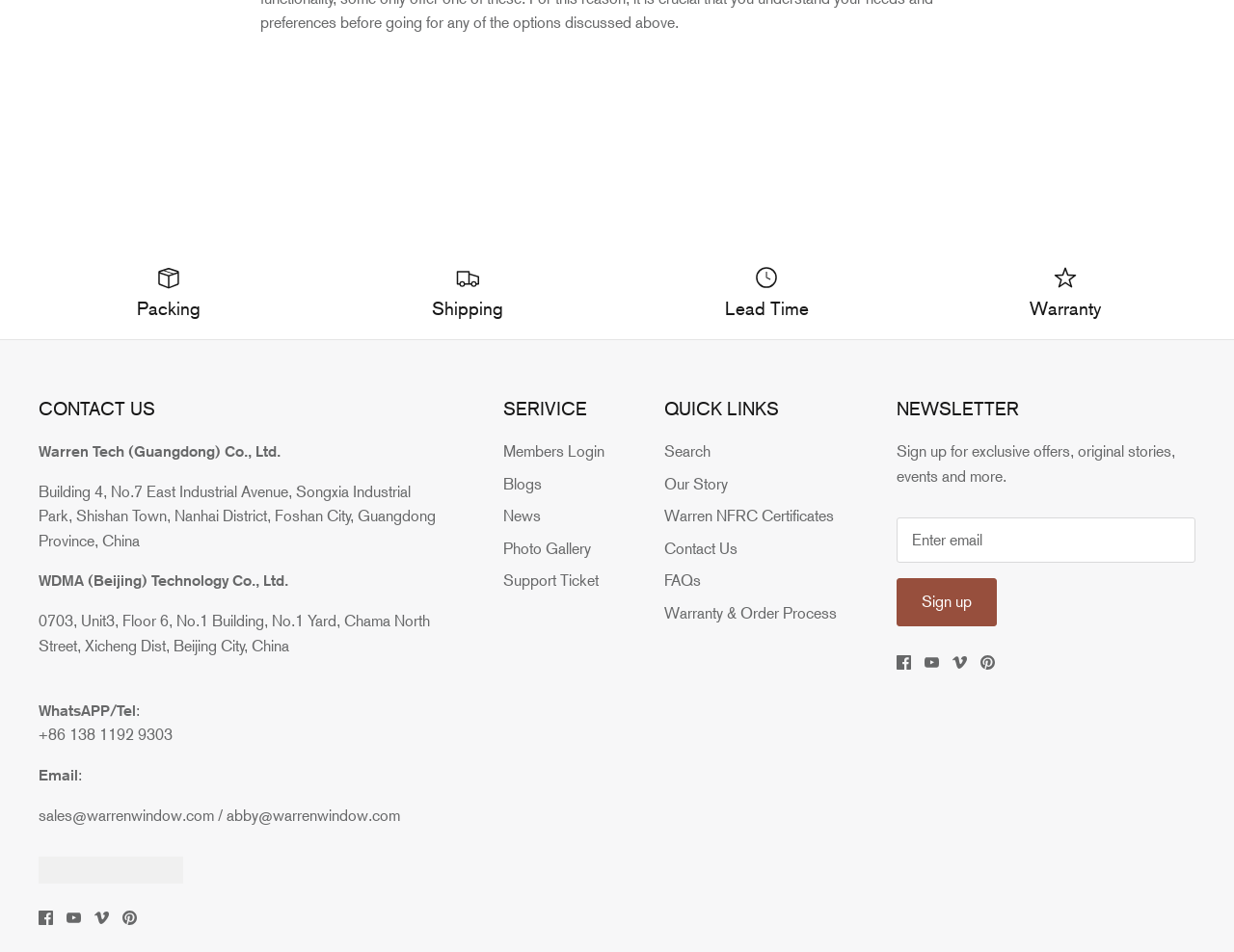What is the address of WDMA (Beijing) Technology Co., Ltd.?
Using the picture, provide a one-word or short phrase answer.

0703, Unit3, Floor 6, No.1 Building, No.1 Yard, Chama North Street, Xicheng Dist, Beijing City, China